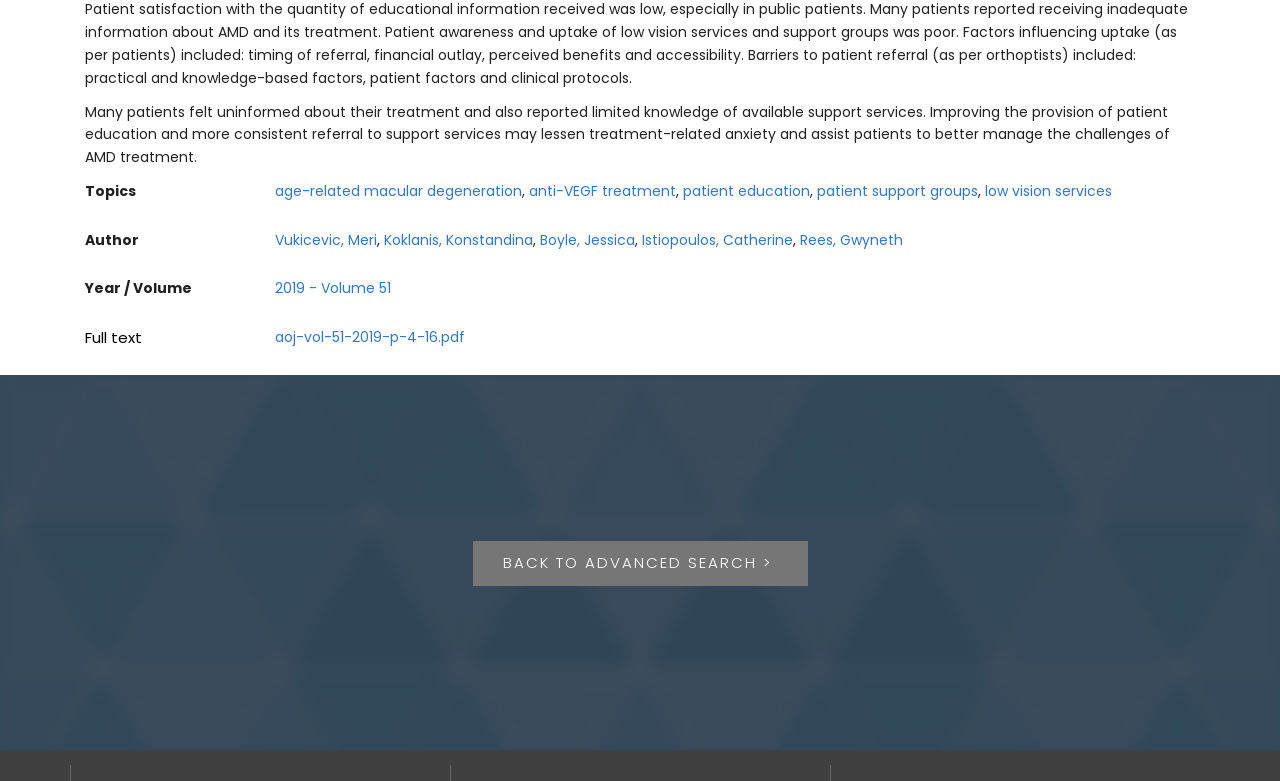Please find the bounding box coordinates of the element's region to be clicked to carry out this instruction: "Explore patient education".

[0.534, 0.232, 0.633, 0.257]